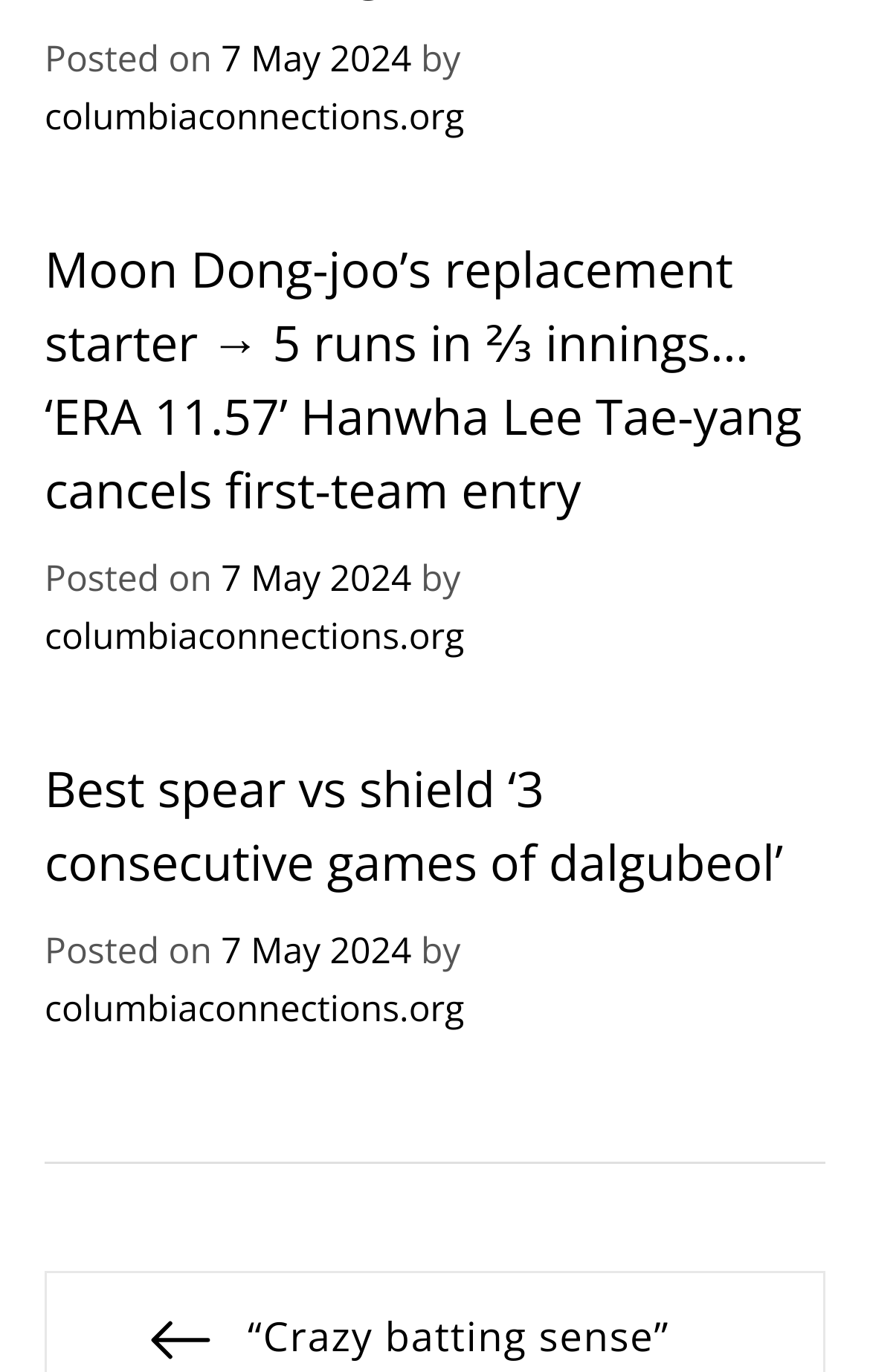How many articles are on this webpage?
From the image, provide a succinct answer in one word or a short phrase.

2